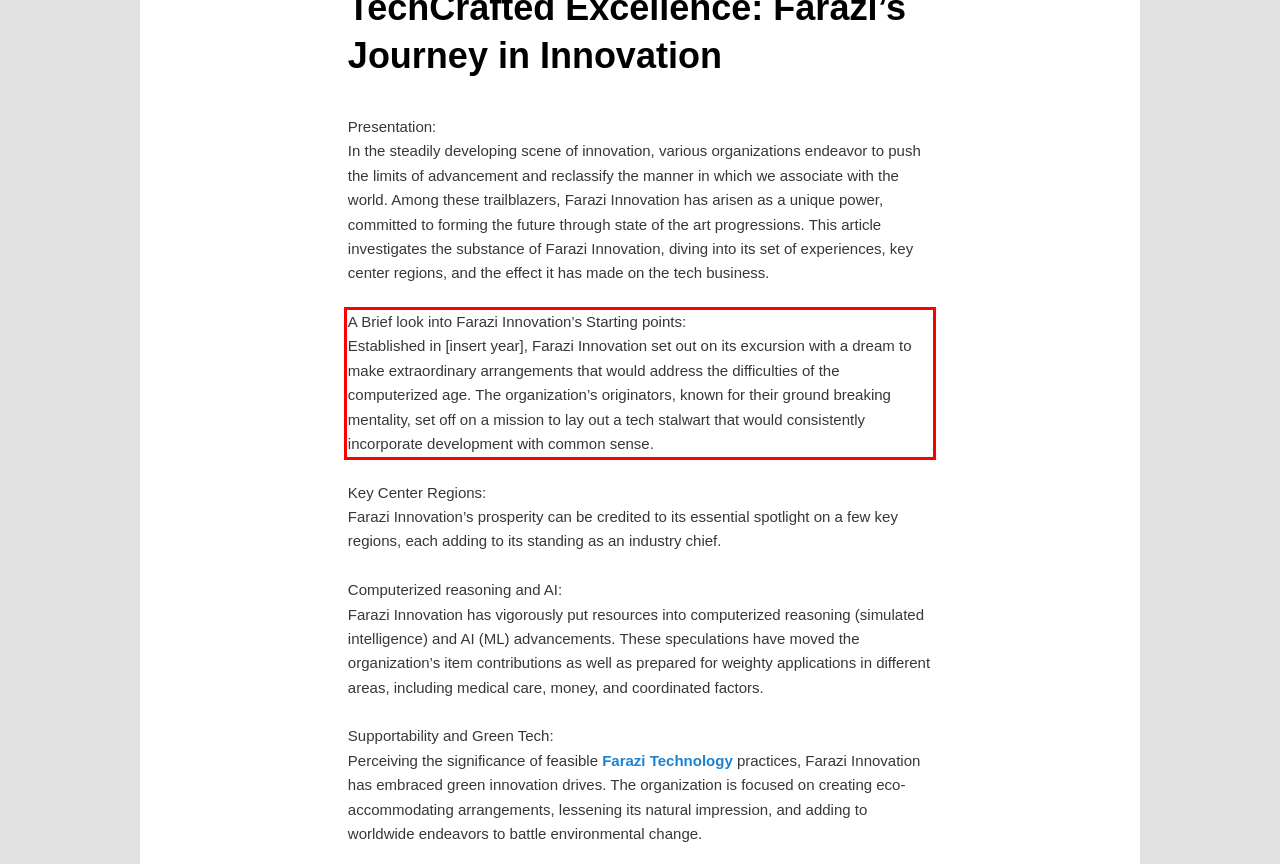Analyze the screenshot of a webpage where a red rectangle is bounding a UI element. Extract and generate the text content within this red bounding box.

A Brief look into Farazi Innovation’s Starting points: Established in [insert year], Farazi Innovation set out on its excursion with a dream to make extraordinary arrangements that would address the difficulties of the computerized age. The organization’s originators, known for their ground breaking mentality, set off on a mission to lay out a tech stalwart that would consistently incorporate development with common sense.